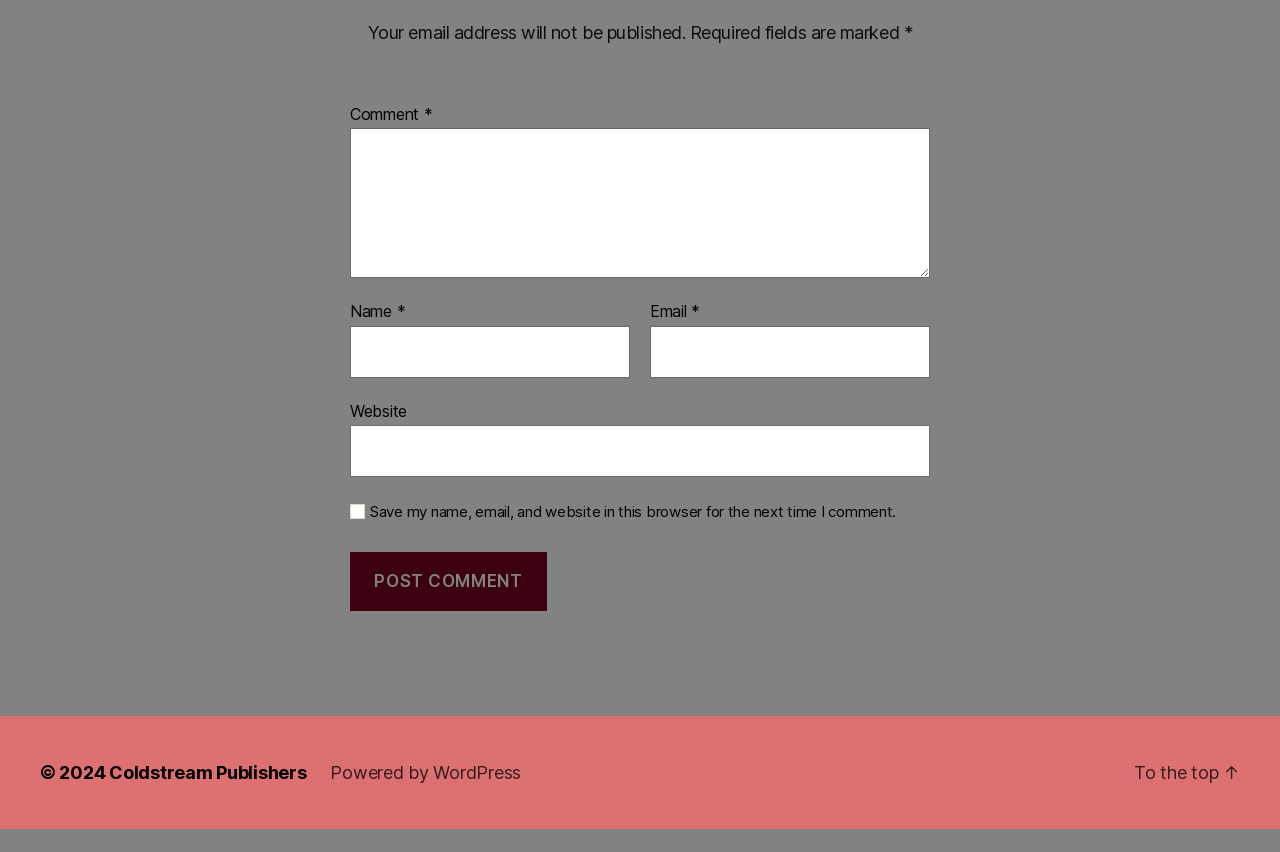Show the bounding box coordinates for the HTML element as described: "Powered by WordPress".

[0.258, 0.921, 0.407, 0.946]